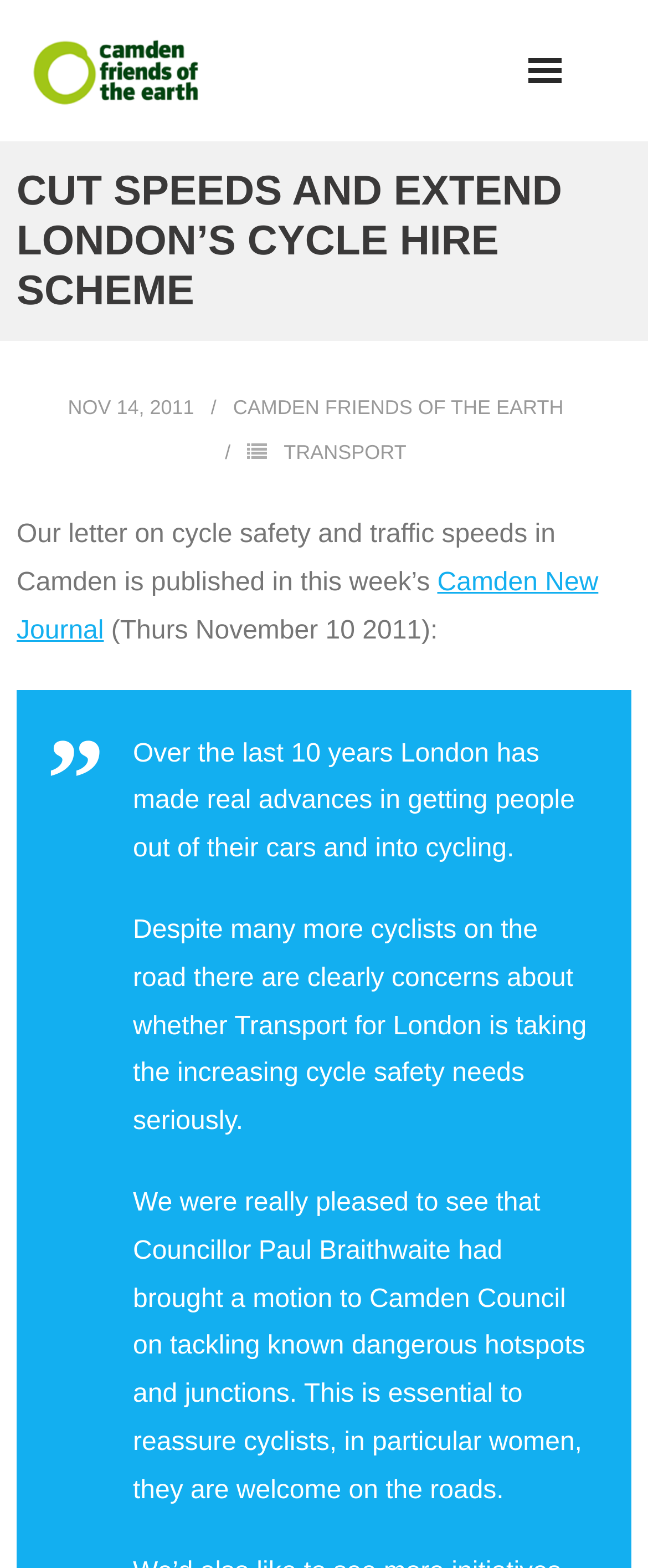What is the name of the journal that published the letter?
Please provide a single word or phrase as your answer based on the image.

Camden New Journal